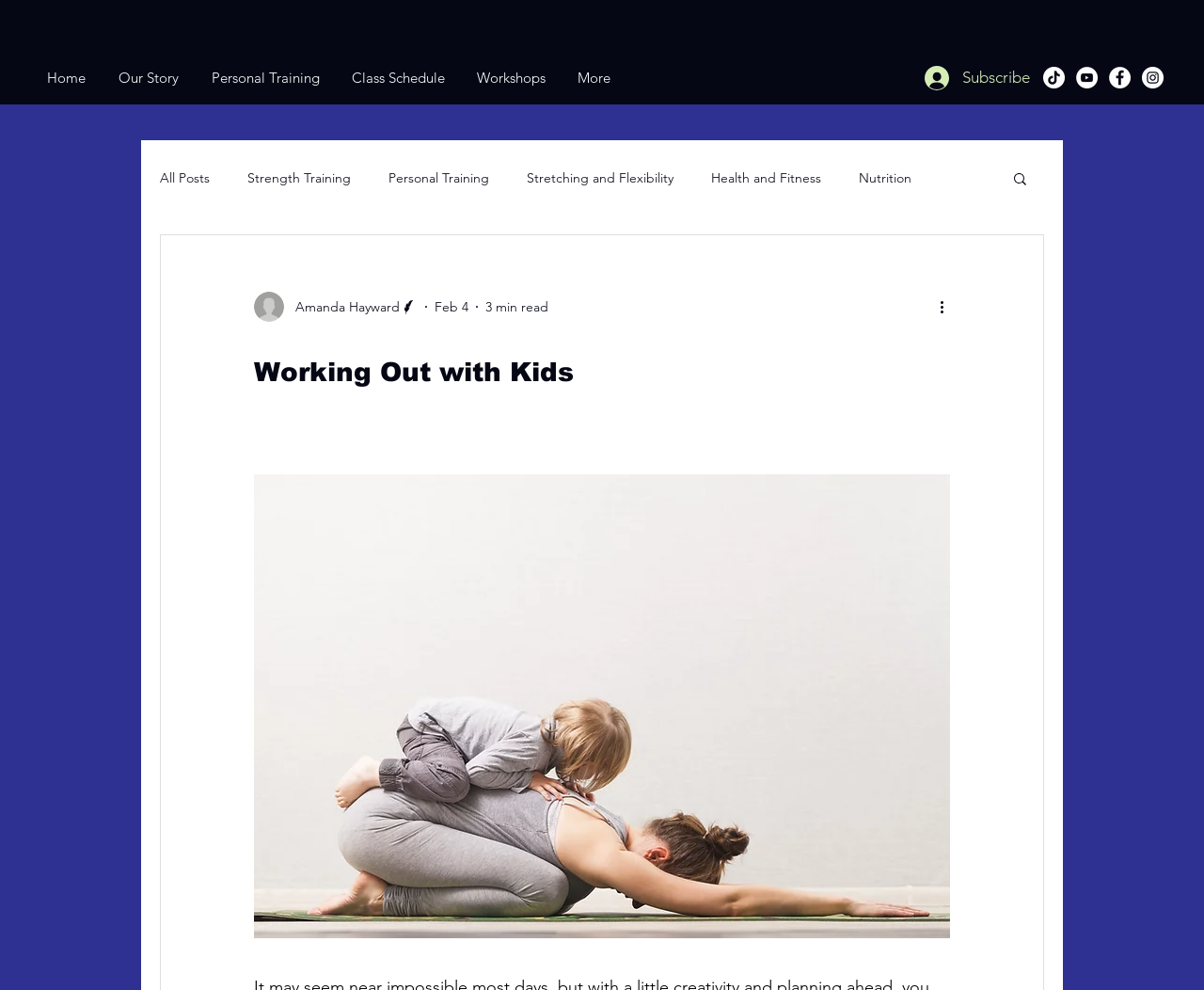Locate the bounding box coordinates of the item that should be clicked to fulfill the instruction: "Click on the Subscribe button".

[0.757, 0.06, 0.866, 0.096]